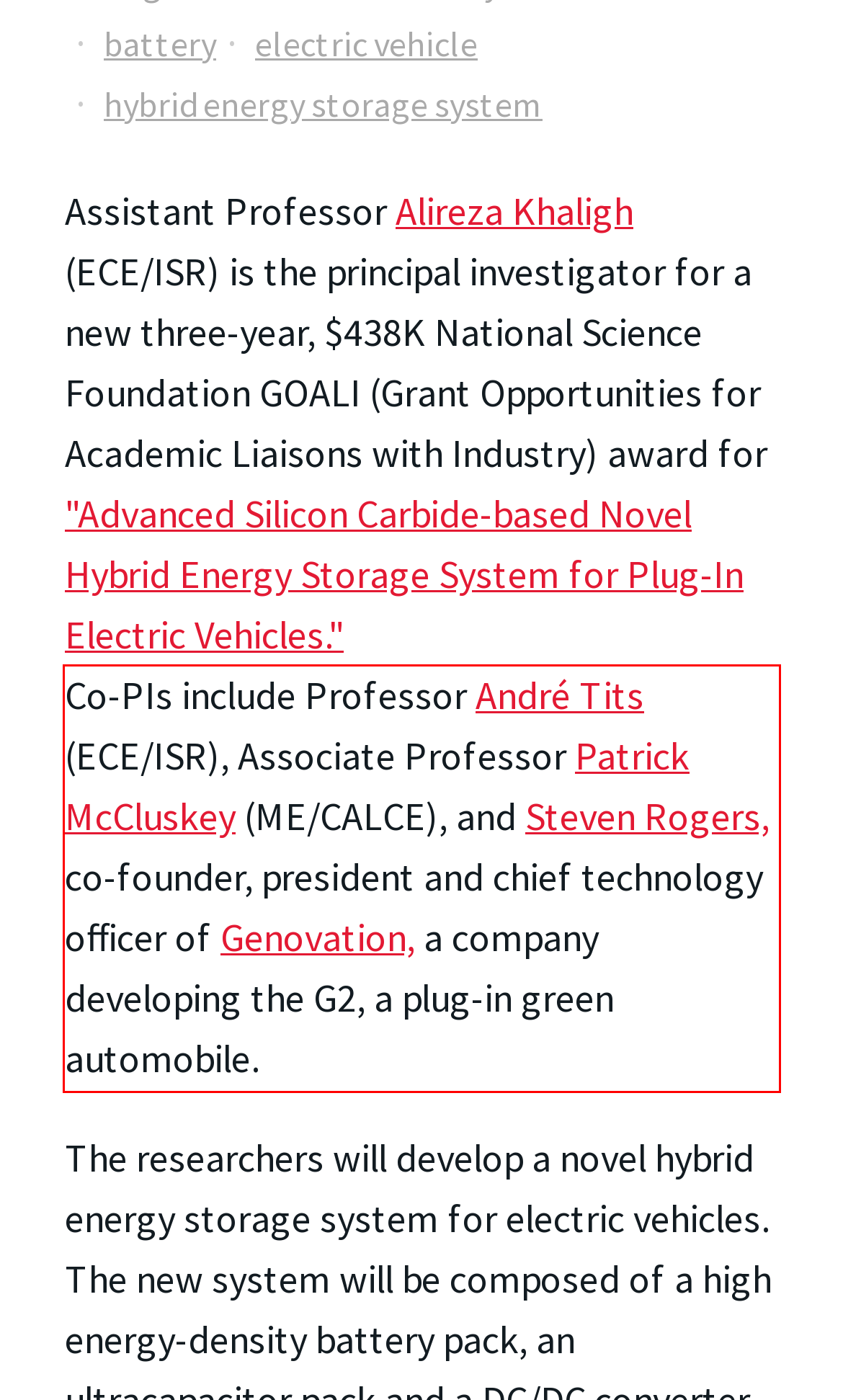Please extract the text content from the UI element enclosed by the red rectangle in the screenshot.

Co-PIs include Professor André Tits (ECE/ISR), Associate Professor Patrick McCluskey (ME/CALCE), and Steven Rogers, co-founder, president and chief technology officer of Genovation, a company developing the G2, a plug-in green automobile.